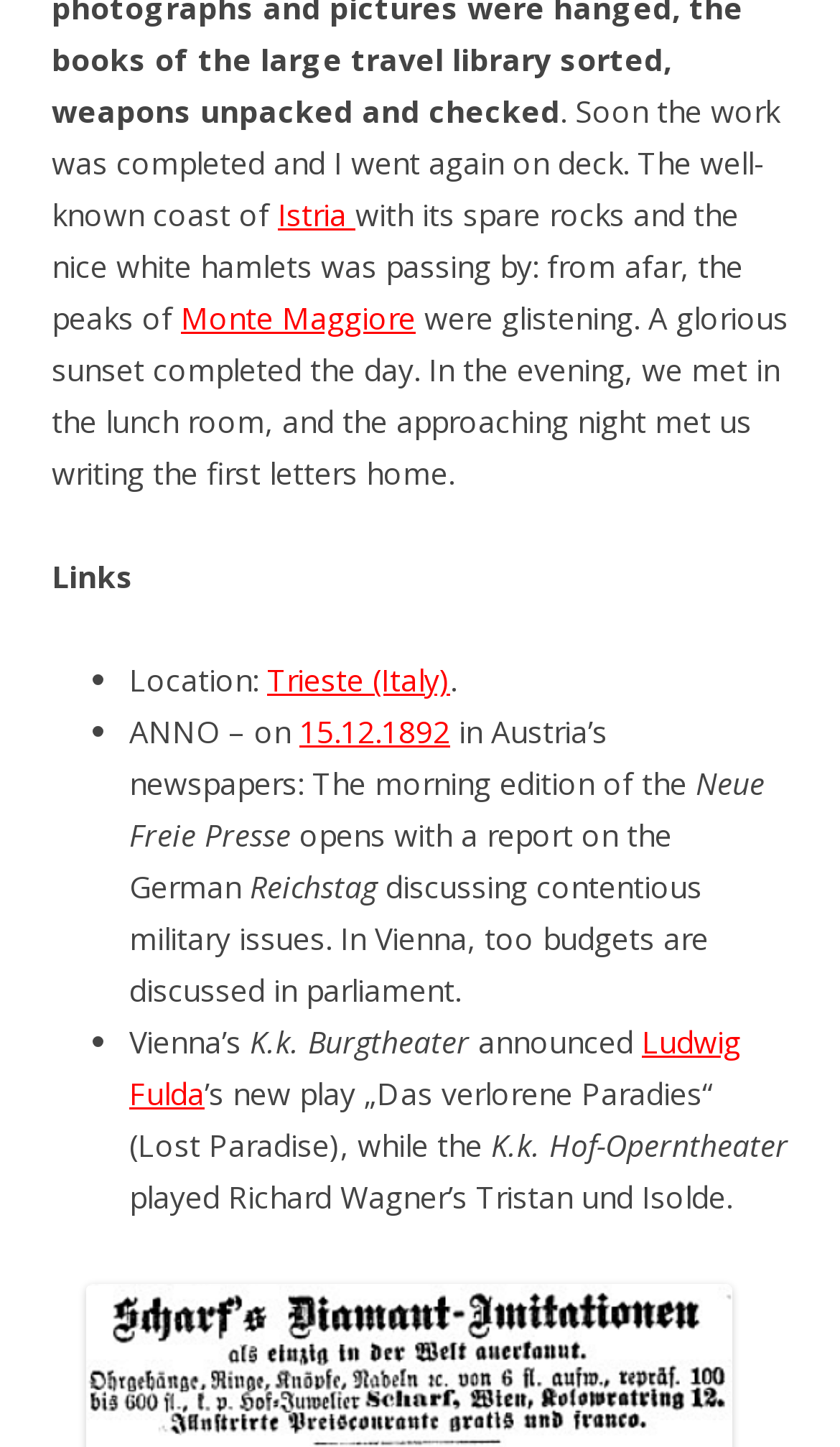What is the name of the play mentioned in the text?
Answer the question in a detailed and comprehensive manner.

I found the answer by reading the text that mentions 'Ludwig Fulda' and then finding the corresponding text that mentions the play 'Das verlorene Paradies'.